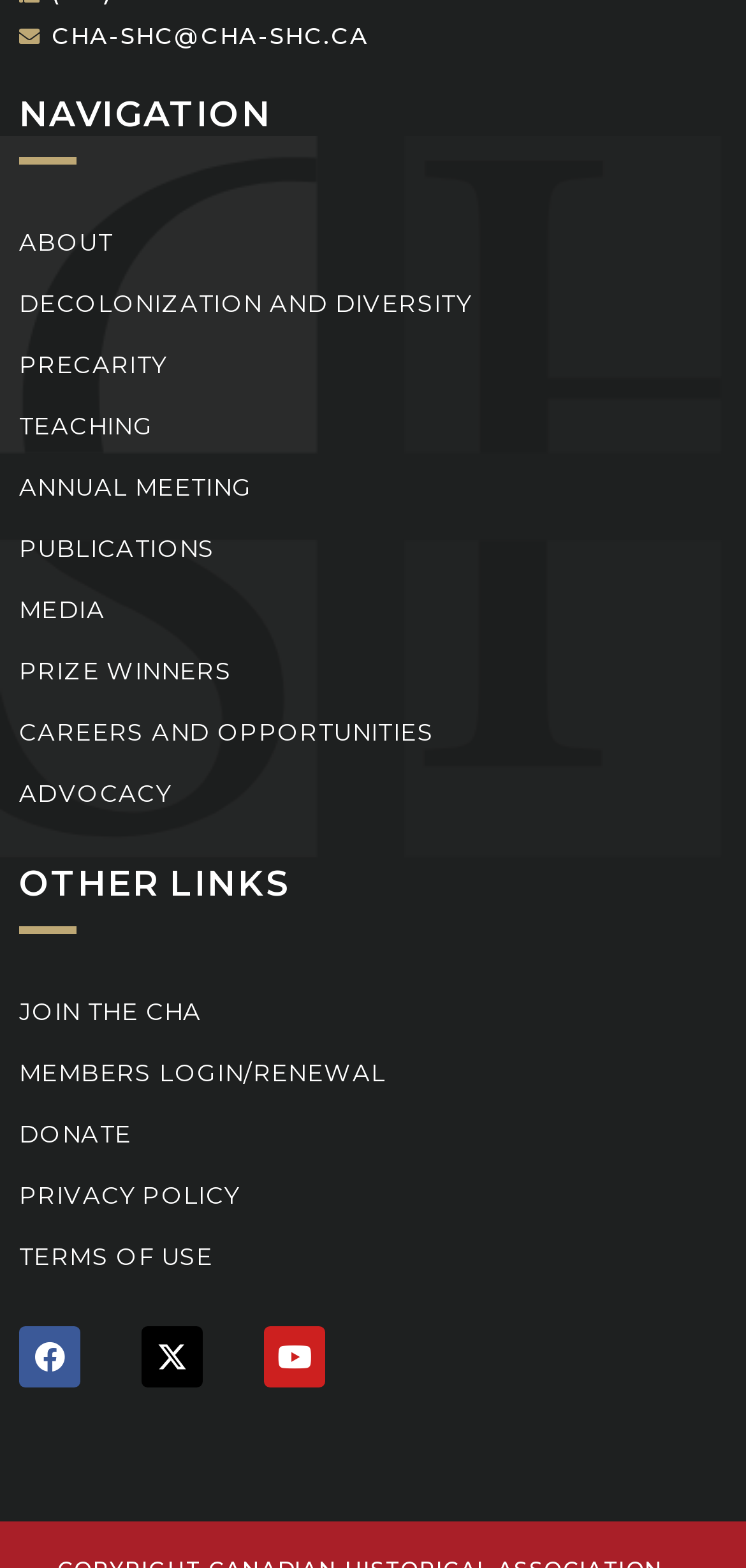Can you find the bounding box coordinates for the UI element given this description: "Join the CHA"? Provide the coordinates as four float numbers between 0 and 1: [left, top, right, bottom].

[0.026, 0.626, 0.974, 0.665]